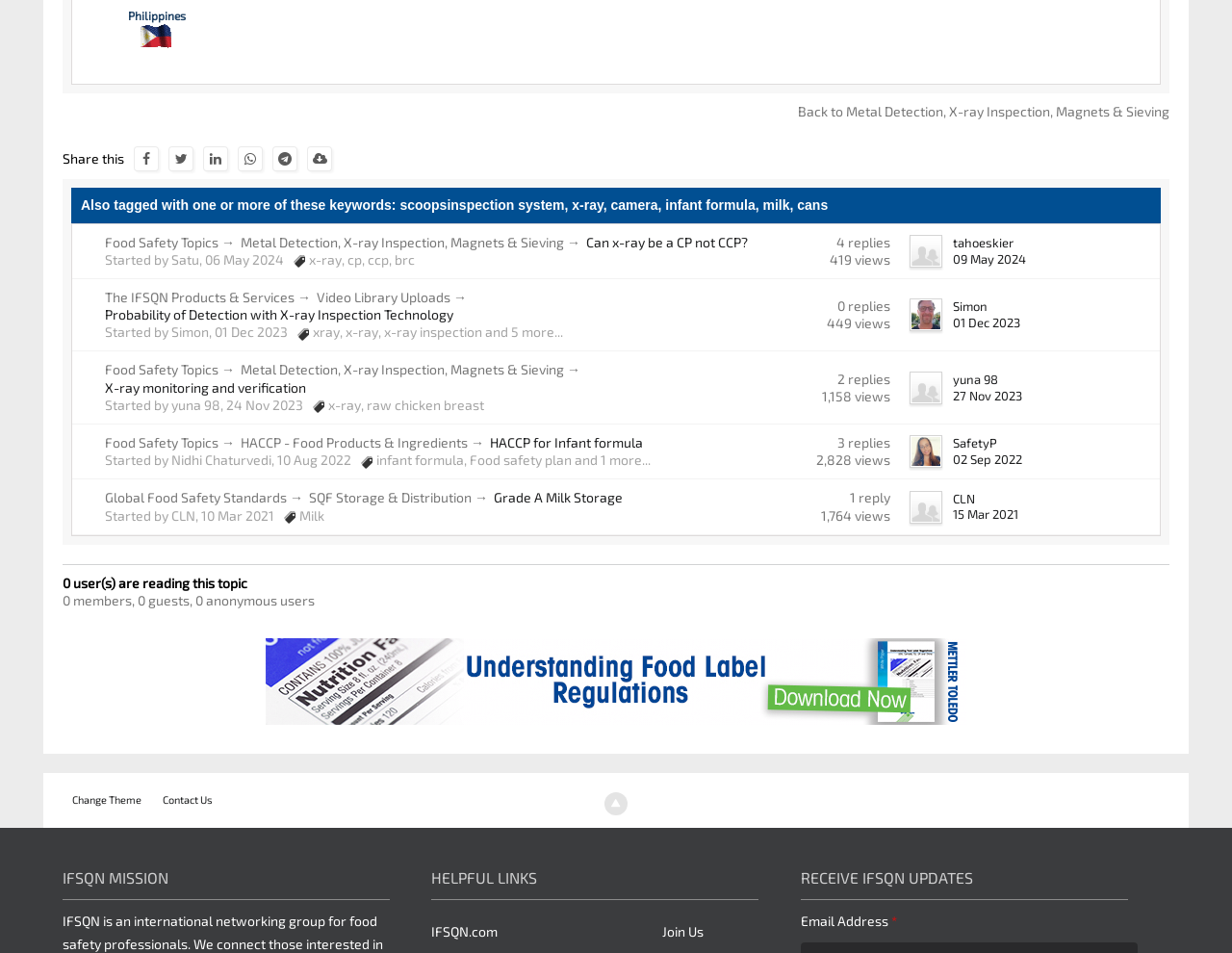Could you indicate the bounding box coordinates of the region to click in order to complete this instruction: "Click on the 'Food Safety Topics' link".

[0.085, 0.245, 0.177, 0.262]